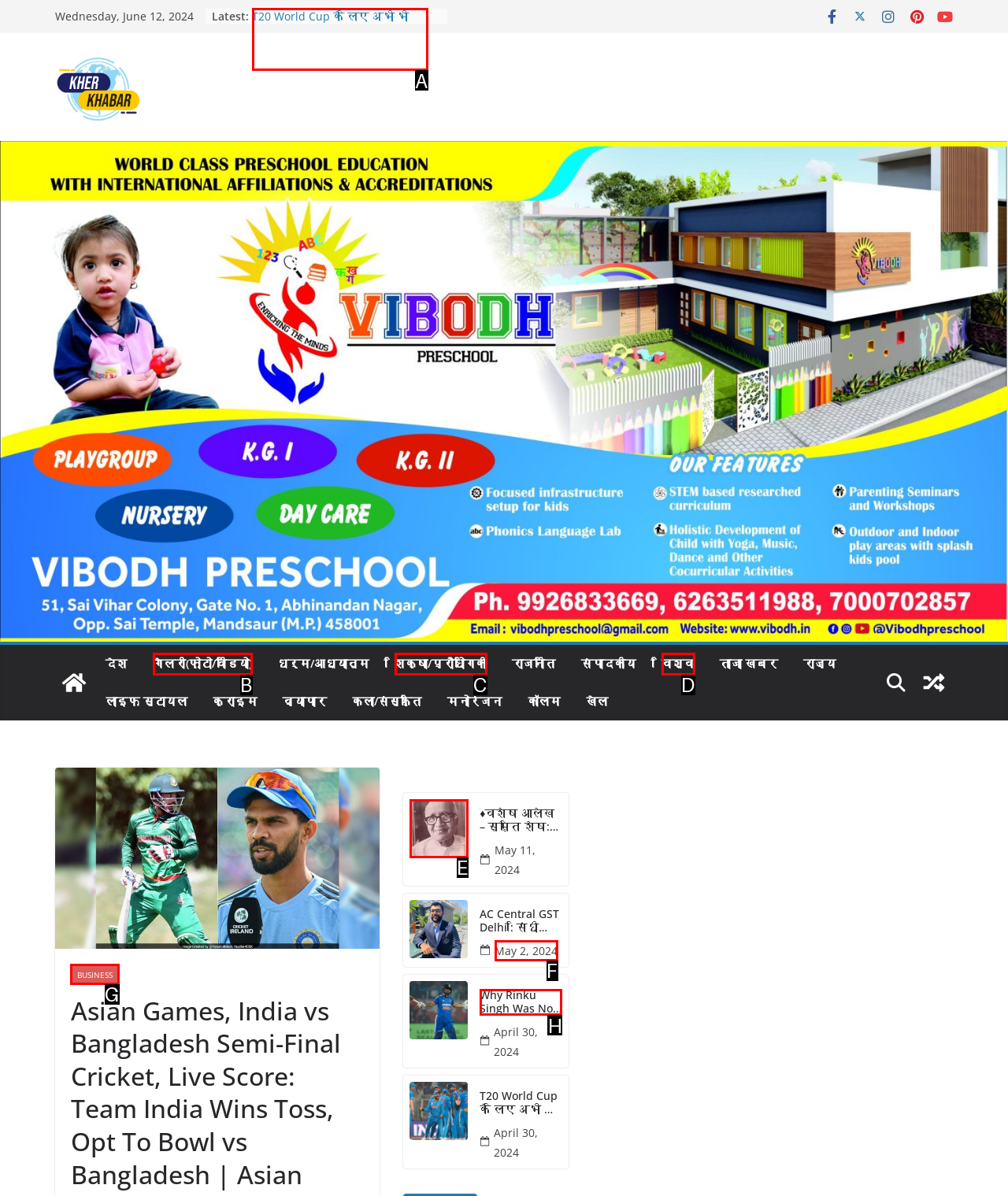Tell me which one HTML element I should click to complete this task: Go to the business section Answer with the option's letter from the given choices directly.

G